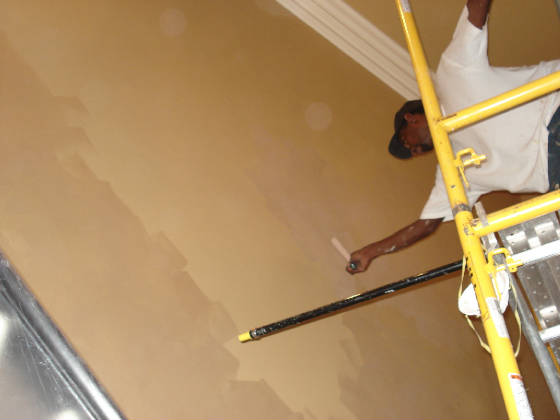Based on what you see in the screenshot, provide a thorough answer to this question: What is the purpose of the Lusterstone product?

According to the caption, the Lusterstone product is aimed at crafting a subtle texture that reflects light beautifully, which is part of a larger project involving the addition of this product to the interior design endeavor.